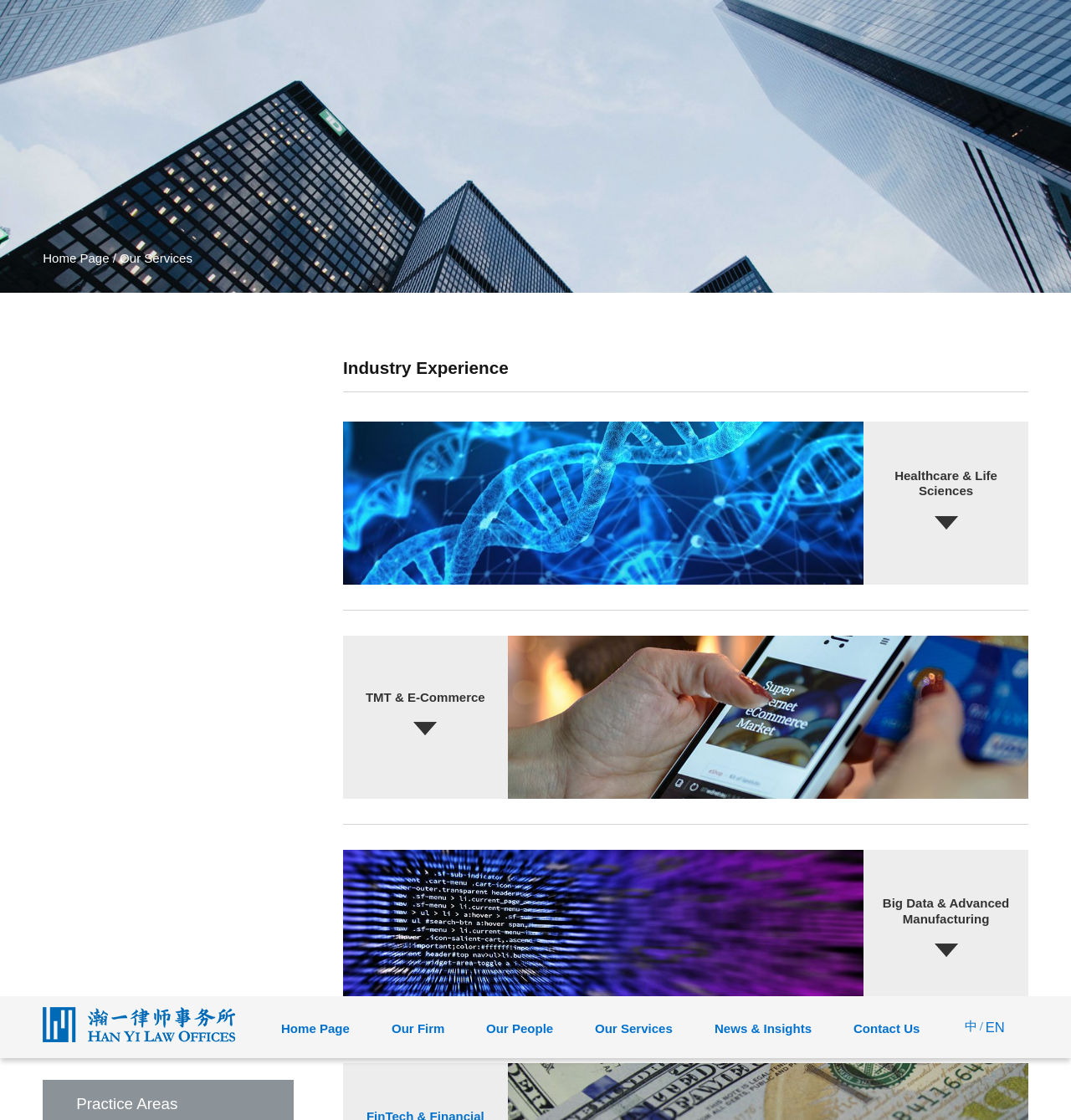Based on the element description: "TMT & E-Commerce", identify the UI element and provide its bounding box coordinates. Use four float numbers between 0 and 1, [left, top, right, bottom].

[0.083, 0.238, 0.243, 0.253]